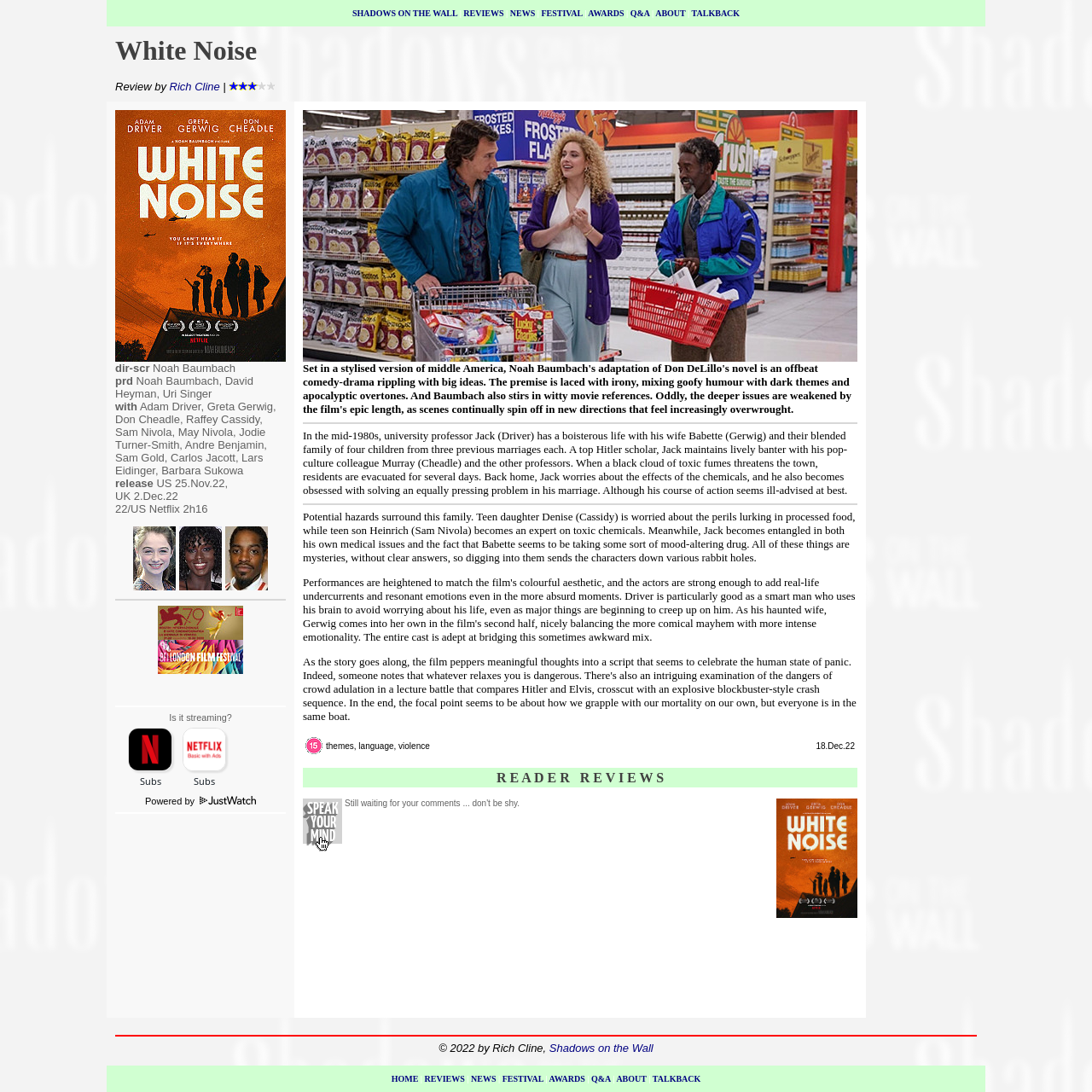Identify the bounding box coordinates of the region I need to click to complete this instruction: "Send your review to Shadows on the Wall".

[0.277, 0.731, 0.313, 0.78]